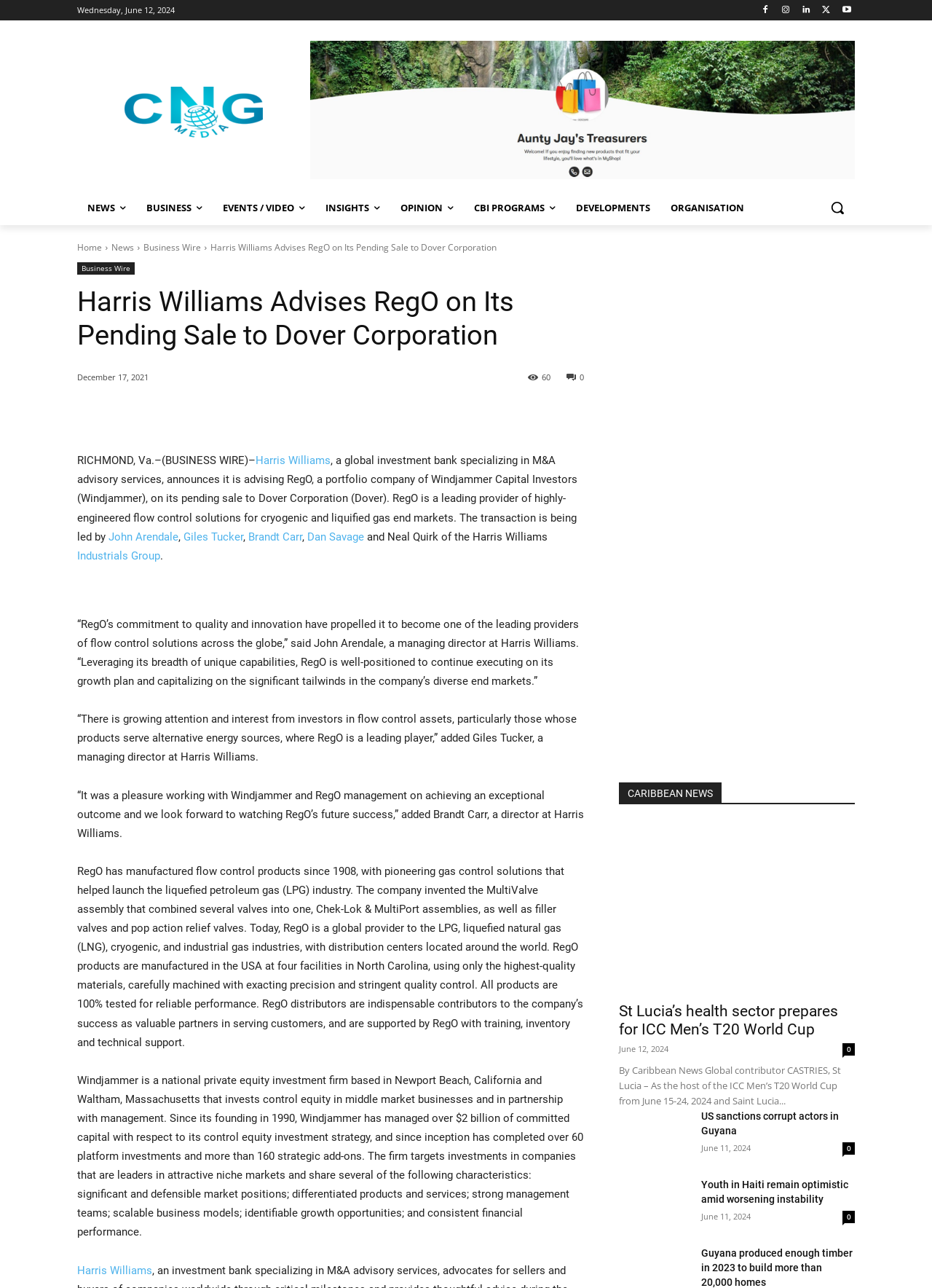Identify the bounding box coordinates of the region that should be clicked to execute the following instruction: "Click the 'Search' button".

[0.88, 0.148, 0.917, 0.175]